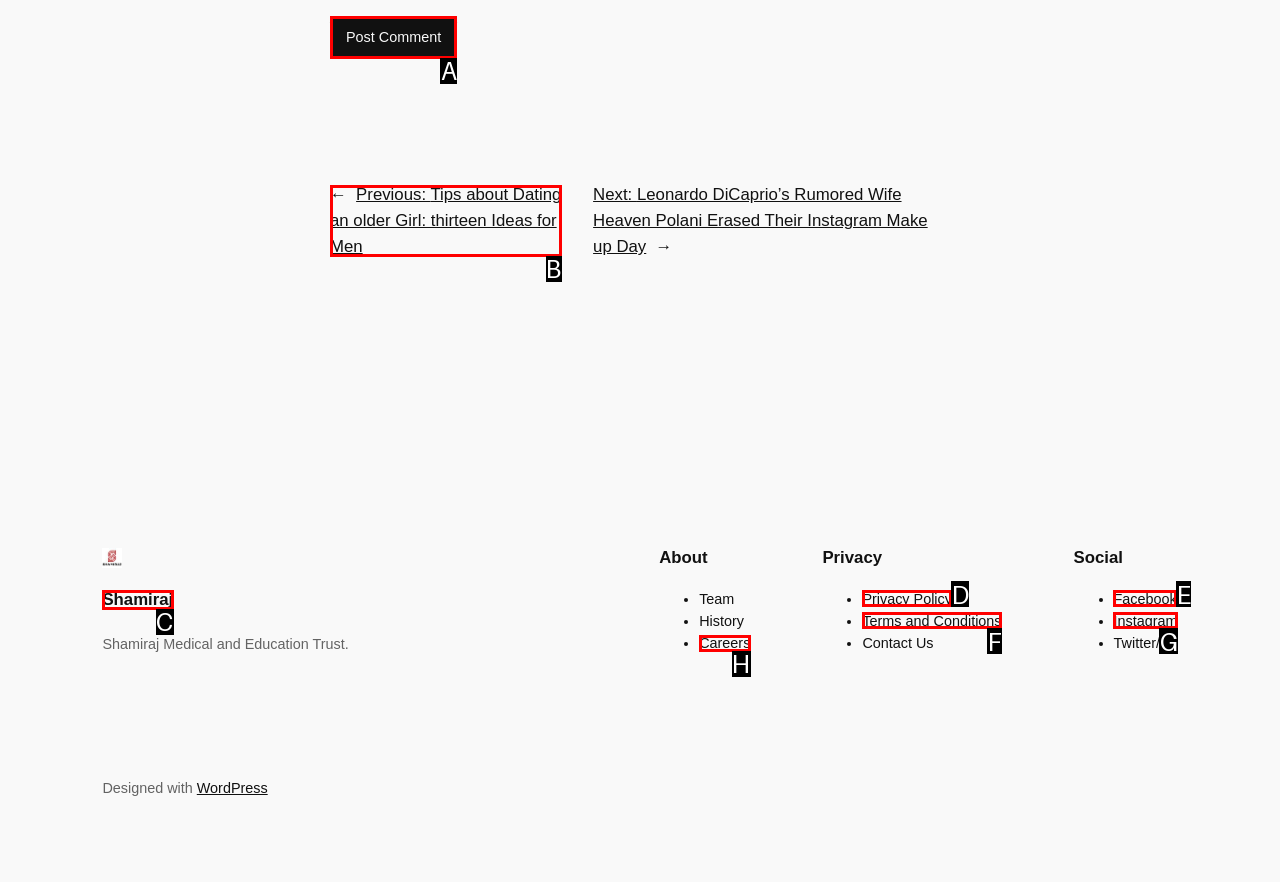Which HTML element should be clicked to perform the following task: Click the 'Post Comment' button
Reply with the letter of the appropriate option.

A